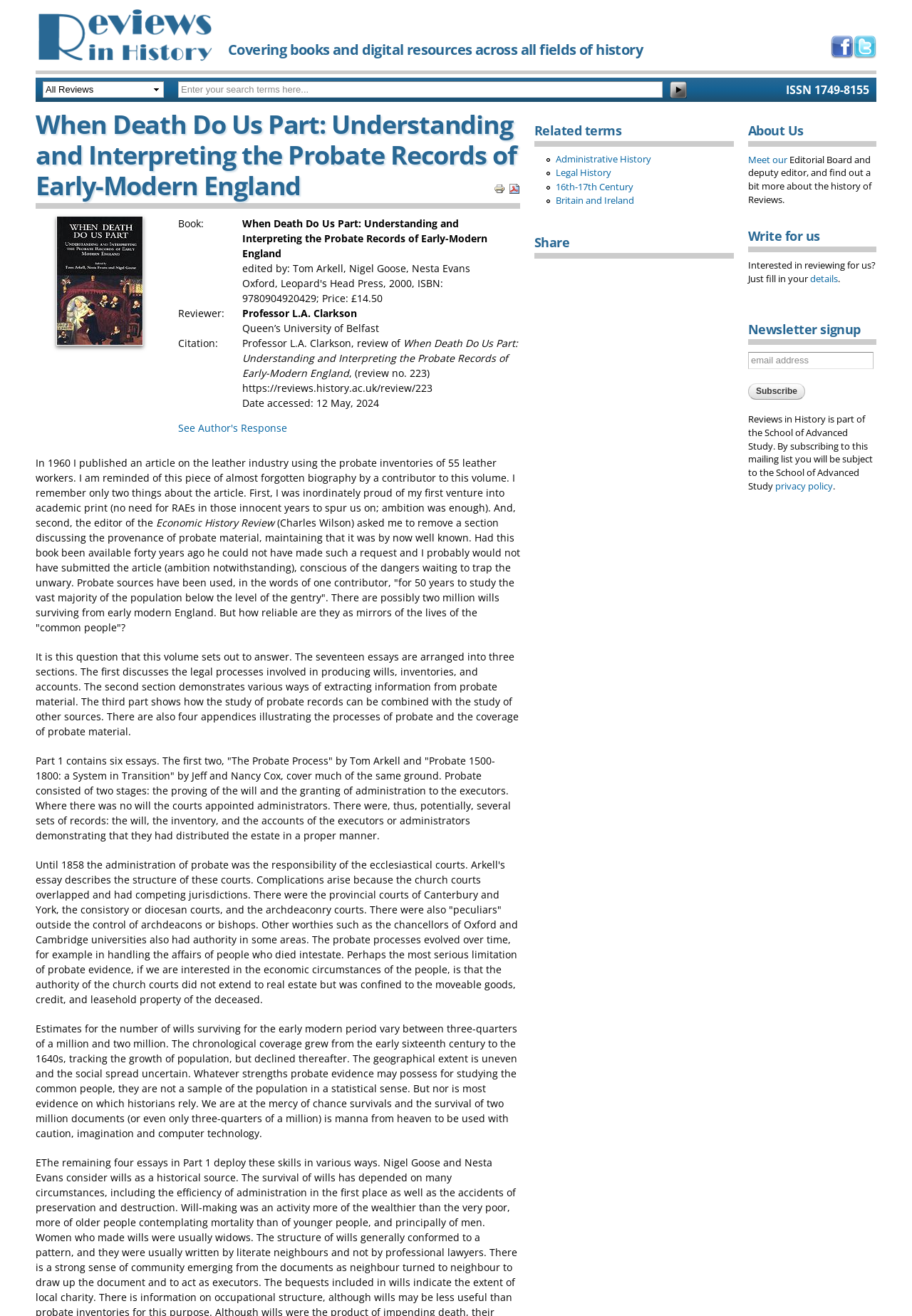Please reply to the following question using a single word or phrase: 
What is the title of the book being reviewed?

When Death Do Us Part